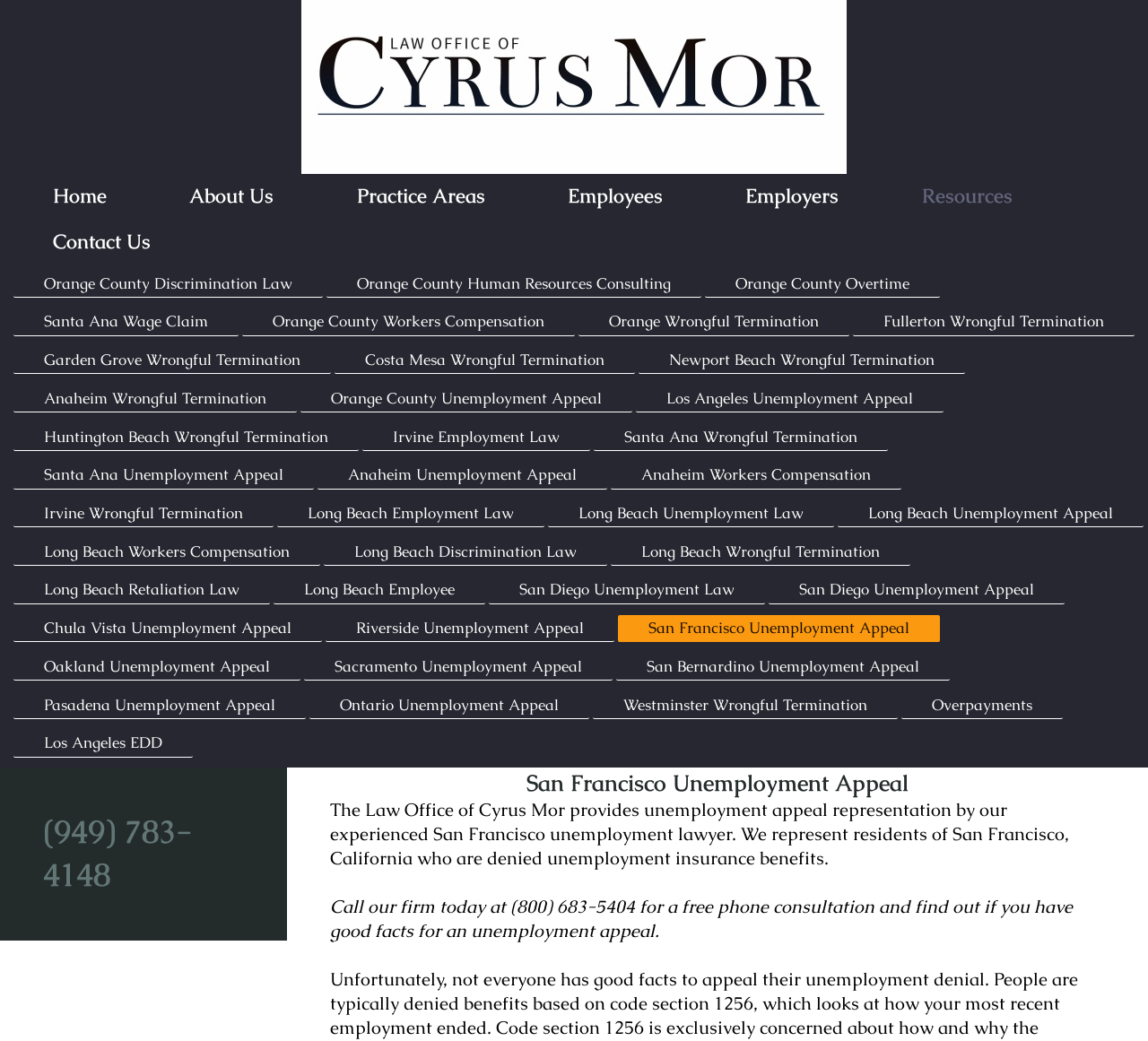What is the purpose of the Law Office of Cyrus Mor?
Based on the image, respond with a single word or phrase.

Unemployment appeal representation